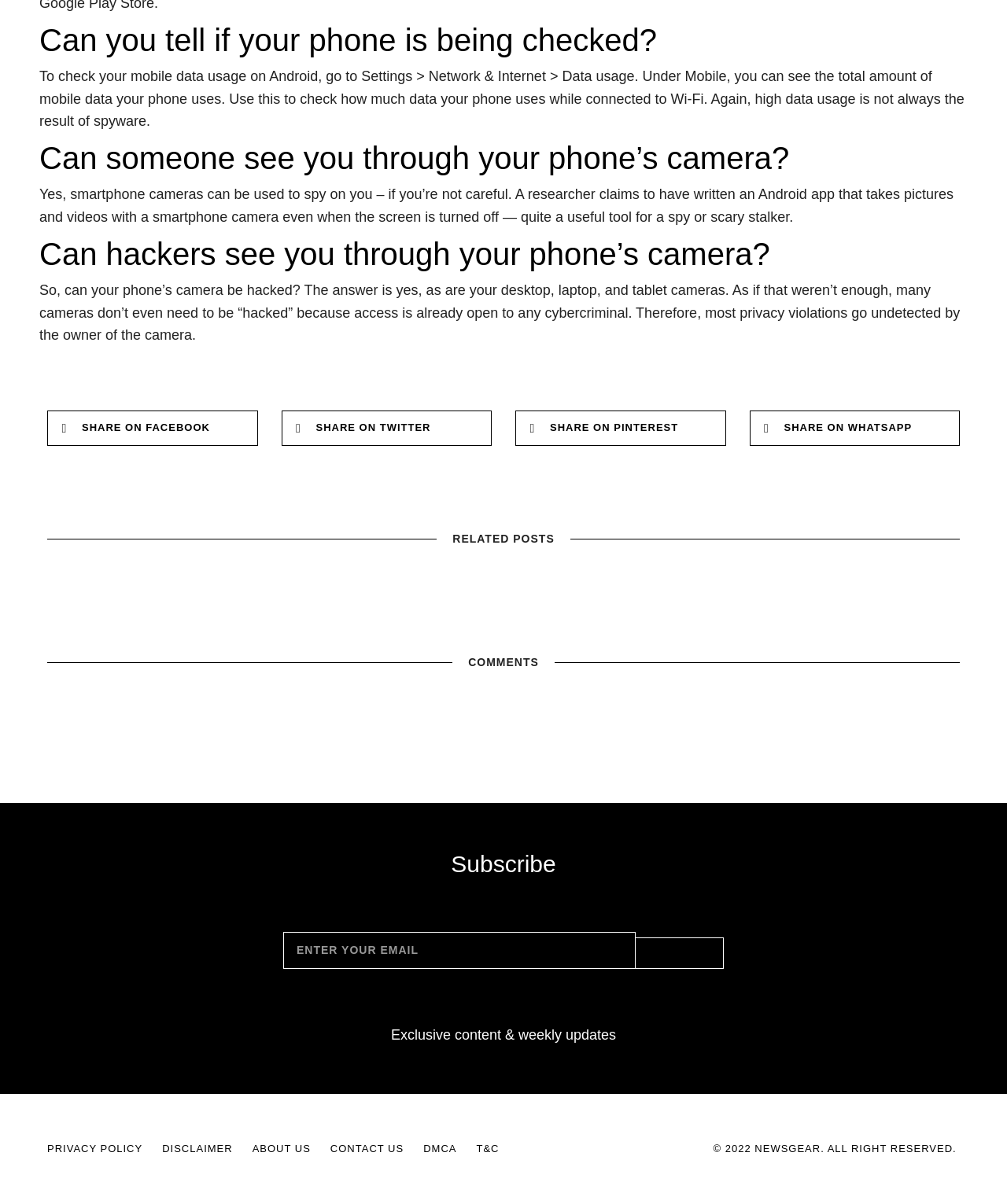Locate the bounding box coordinates of the clickable region necessary to complete the following instruction: "Share on facebook". Provide the coordinates in the format of four float numbers between 0 and 1, i.e., [left, top, right, bottom].

[0.047, 0.341, 0.256, 0.371]